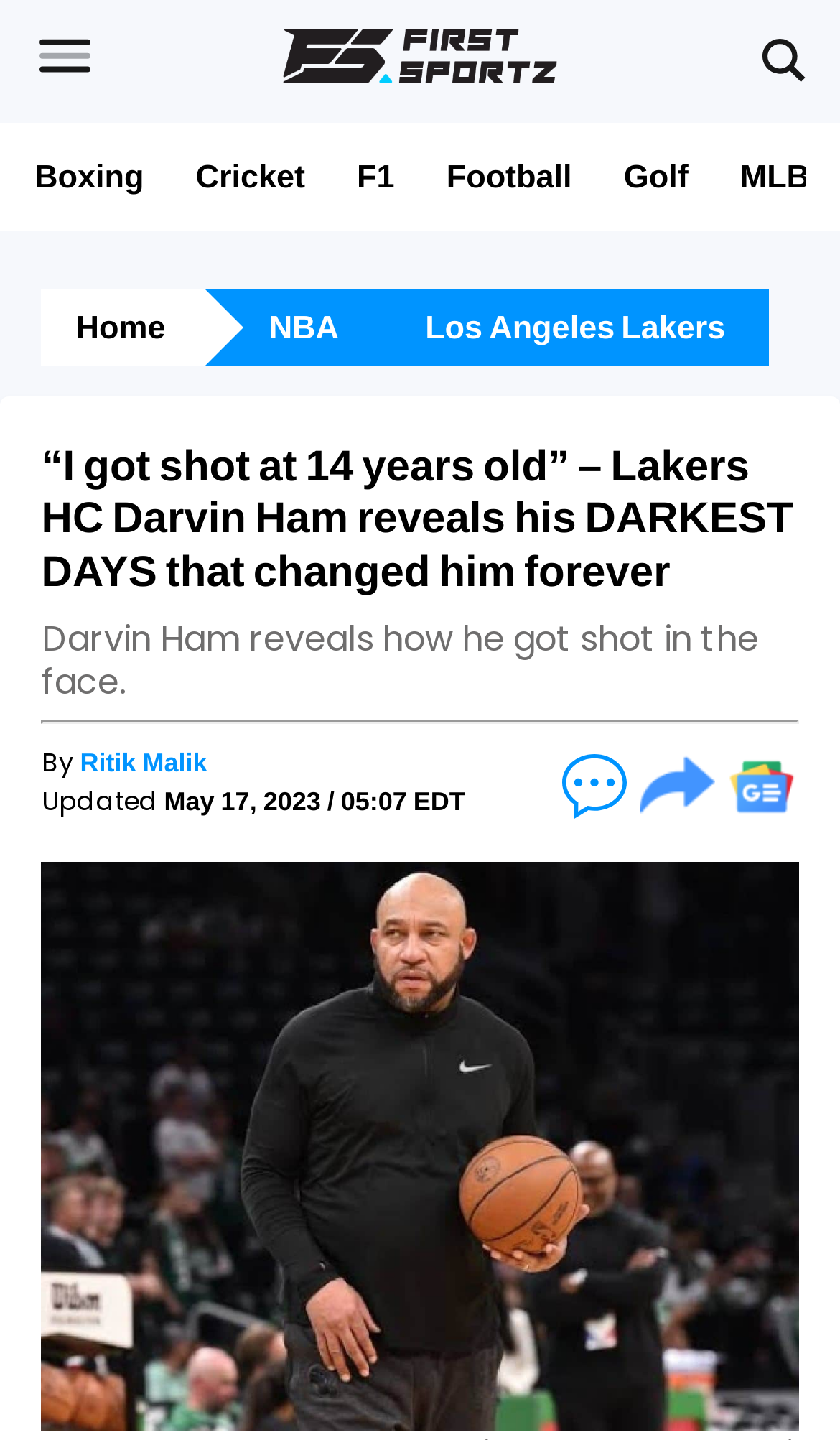Please determine the bounding box coordinates for the element that should be clicked to follow these instructions: "Follow on Google News".

[0.861, 0.523, 0.951, 0.569]